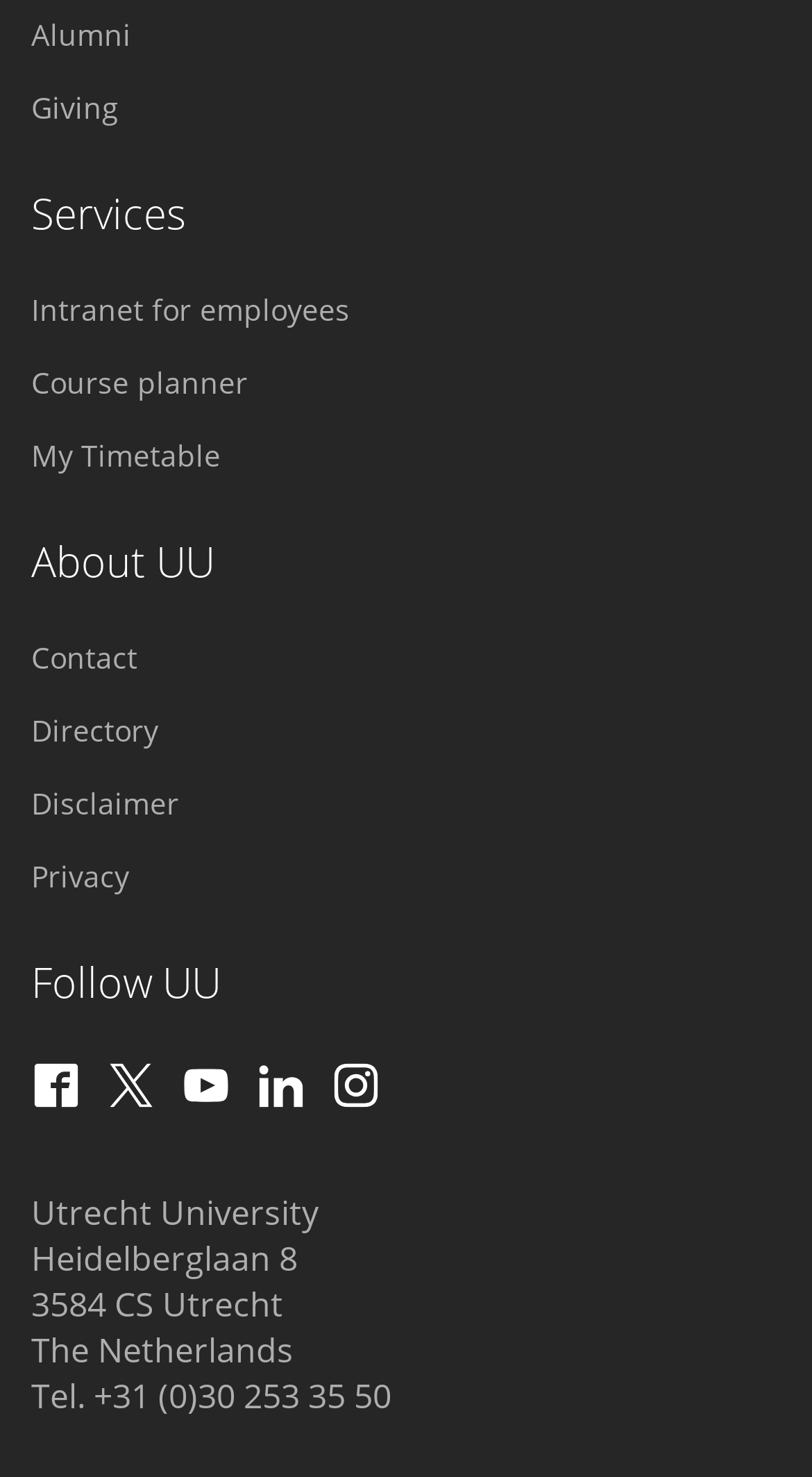Provide a short answer using a single word or phrase for the following question: 
What is the address of the university?

Heidelberglaan 8, 3584 CS Utrecht